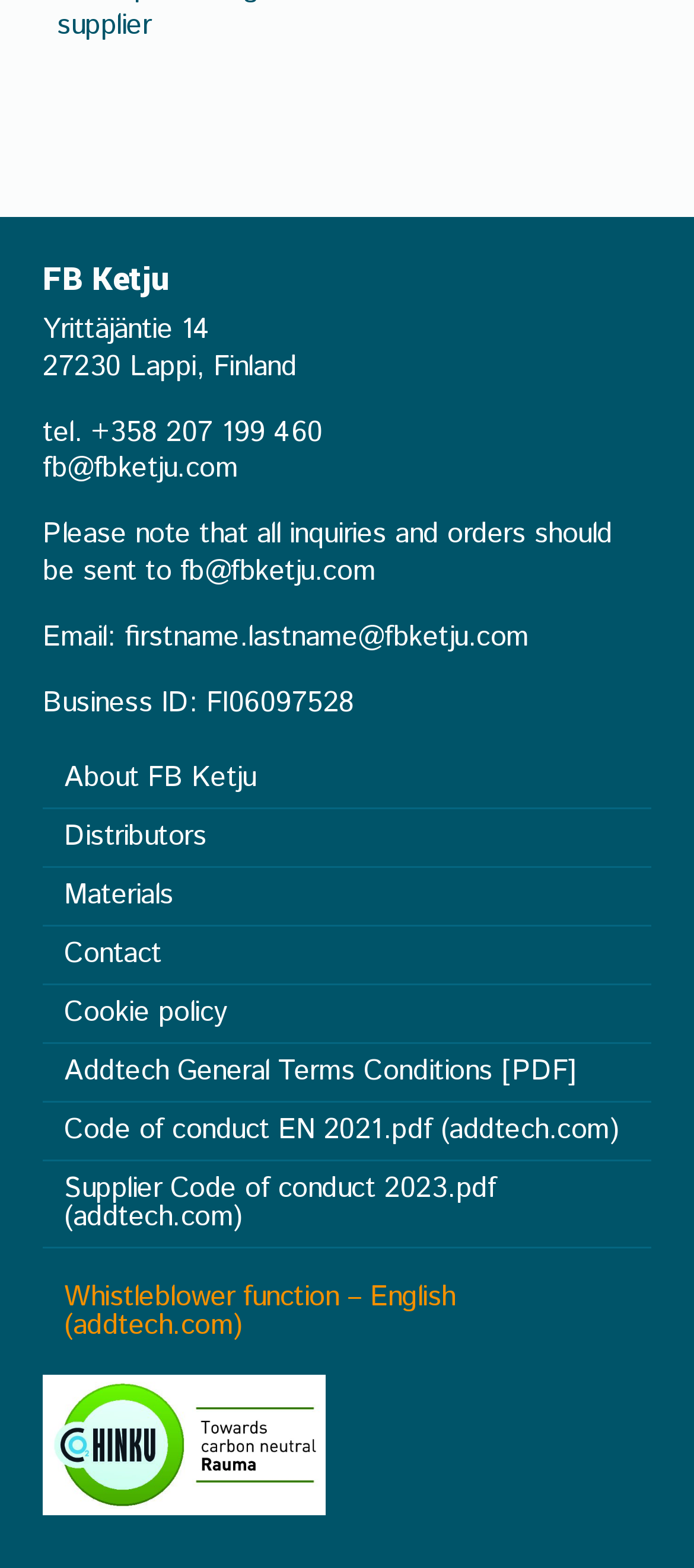Answer succinctly with a single word or phrase:
What is the email format for employees?

firstname.lastname@fbketju.com